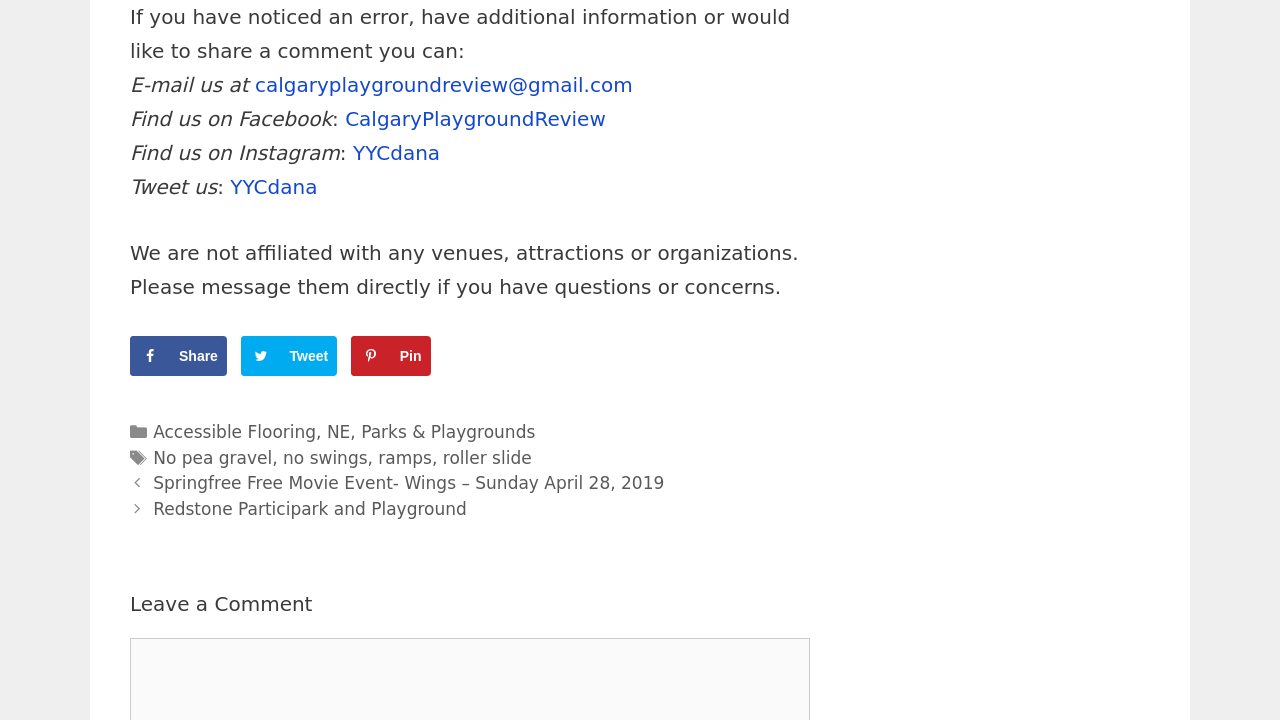Find the bounding box coordinates for the area you need to click to carry out the instruction: "Email the website administrator". The coordinates should be four float numbers between 0 and 1, indicated as [left, top, right, bottom].

[0.199, 0.102, 0.494, 0.135]